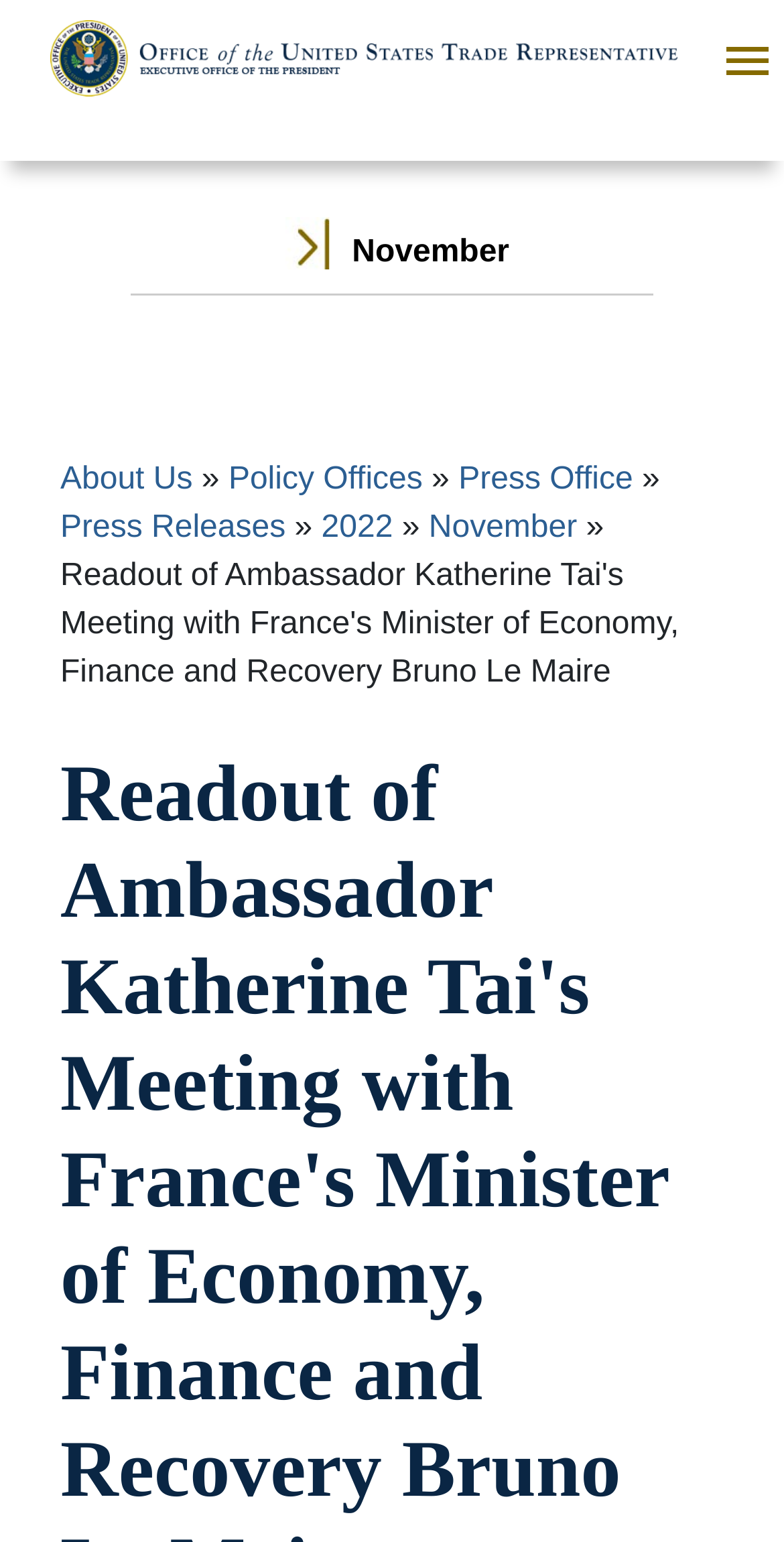What is the current selected tab?
Respond to the question with a single word or phrase according to the image.

November